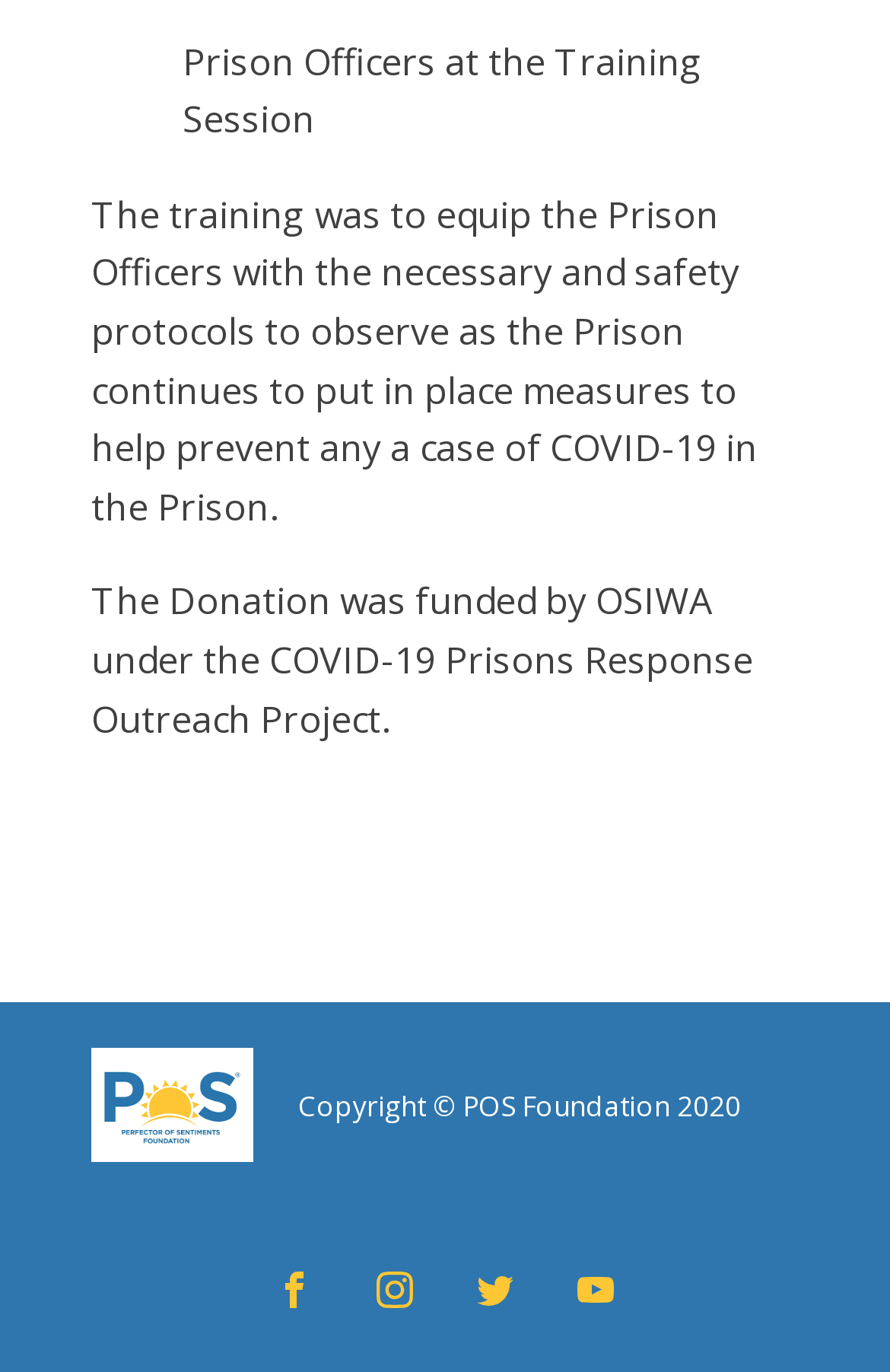How many social media links are present on the webpage?
Please provide a single word or phrase as your answer based on the image.

4